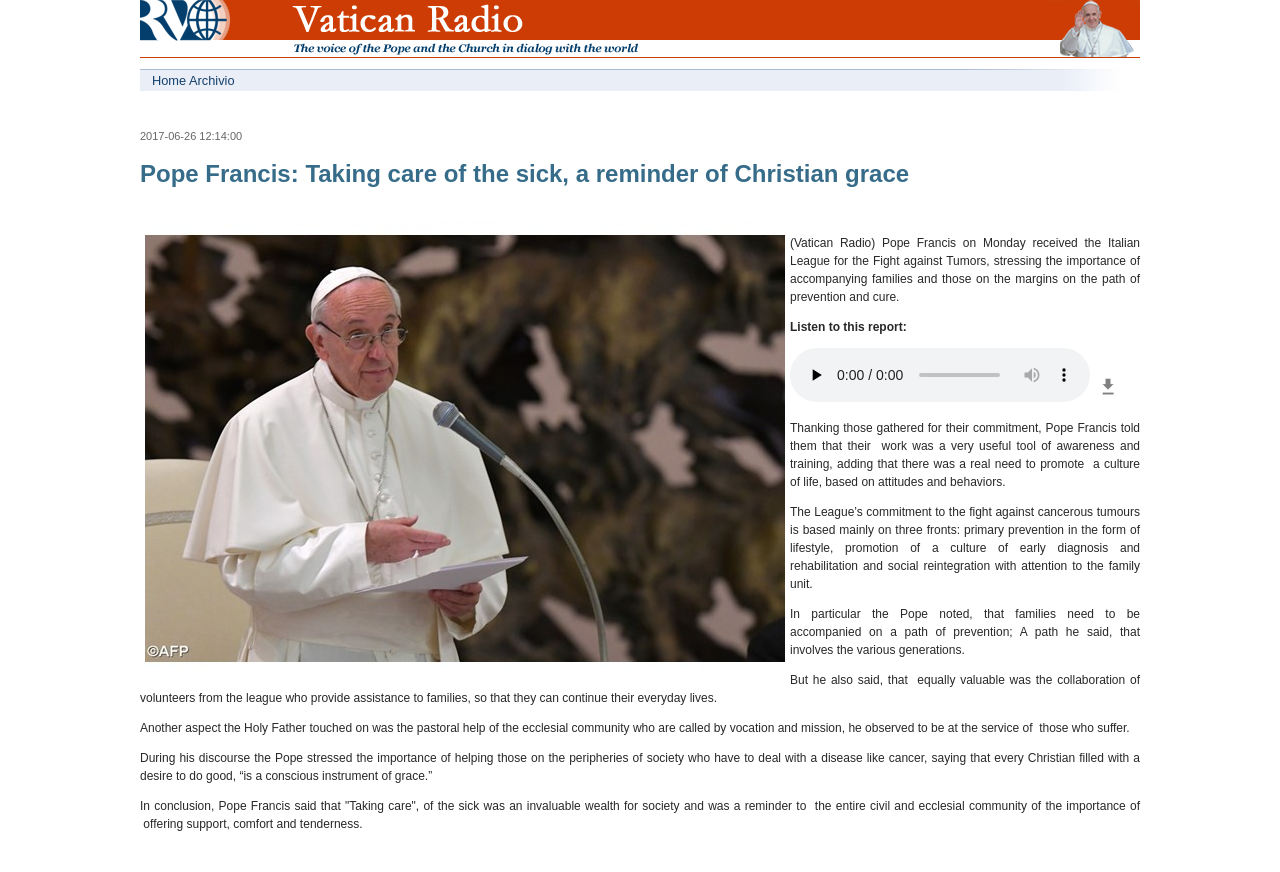Please determine the bounding box coordinates, formatted as (top-left x, top-left y, bottom-right x, bottom-right y), with all values as floating point numbers between 0 and 1. Identify the bounding box of the region described as: Home Archivio

[0.109, 0.08, 0.5, 0.104]